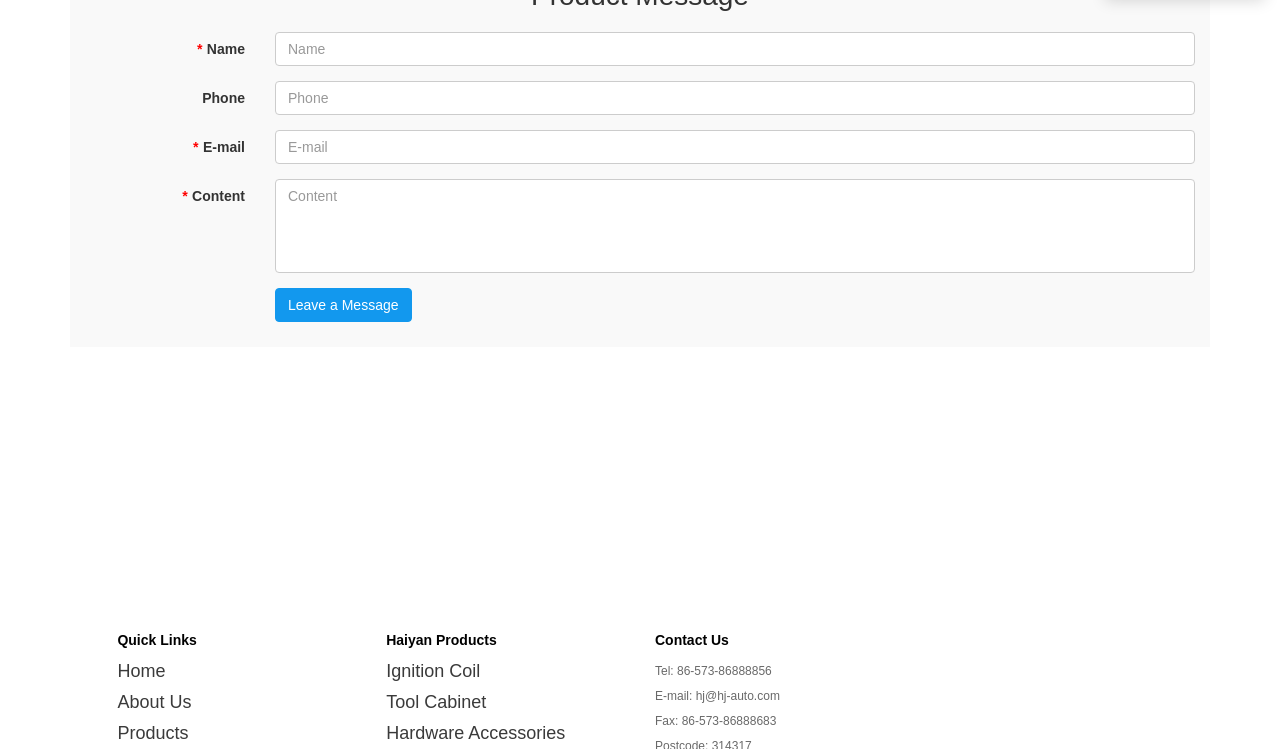Please identify the bounding box coordinates of the region to click in order to complete the given instruction: "Enter your phone number". The coordinates should be four float numbers between 0 and 1, i.e., [left, top, right, bottom].

[0.215, 0.108, 0.934, 0.154]